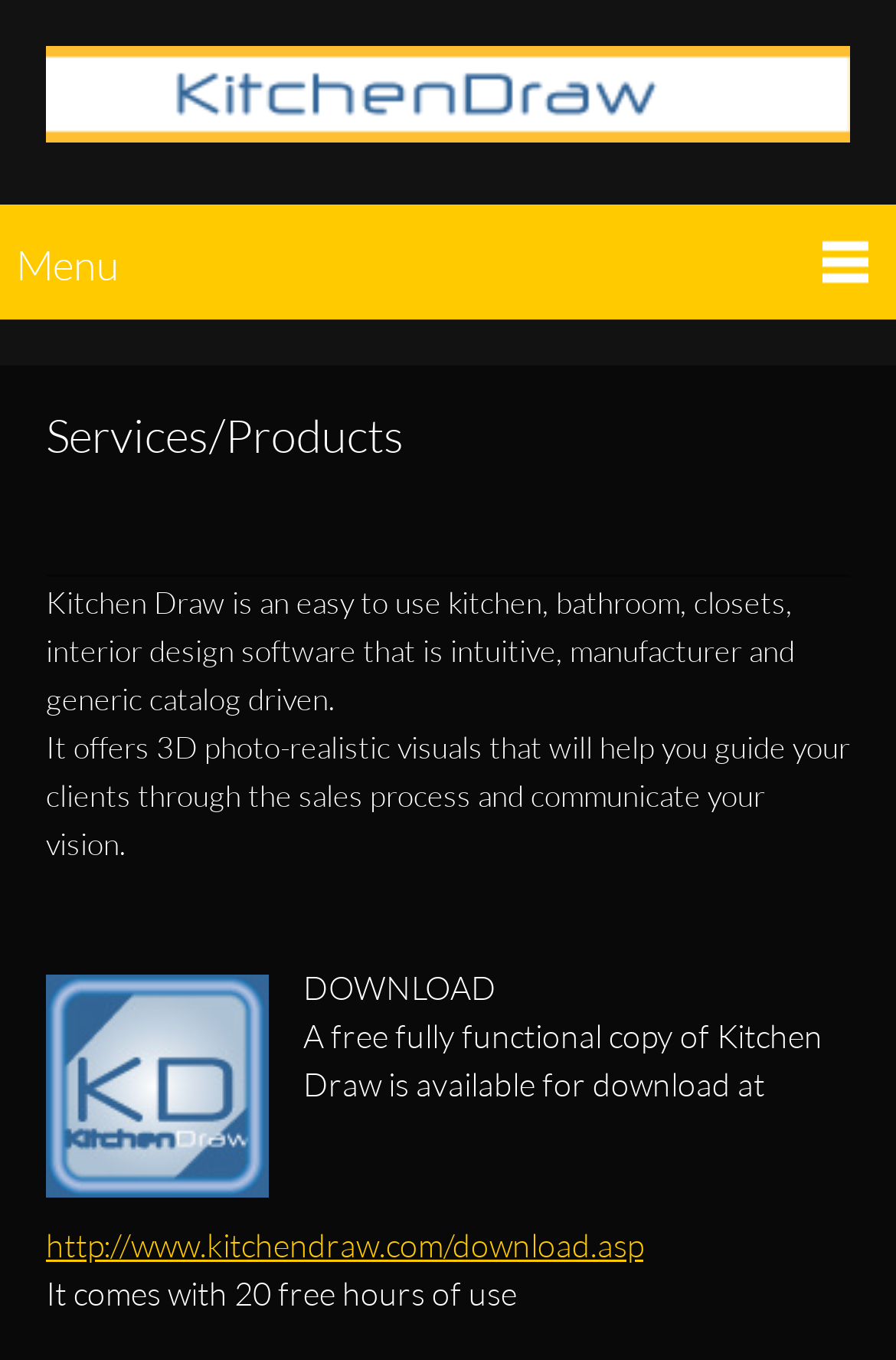Provide your answer to the question using just one word or phrase: What is the name of the website?

kitchendraw.ca